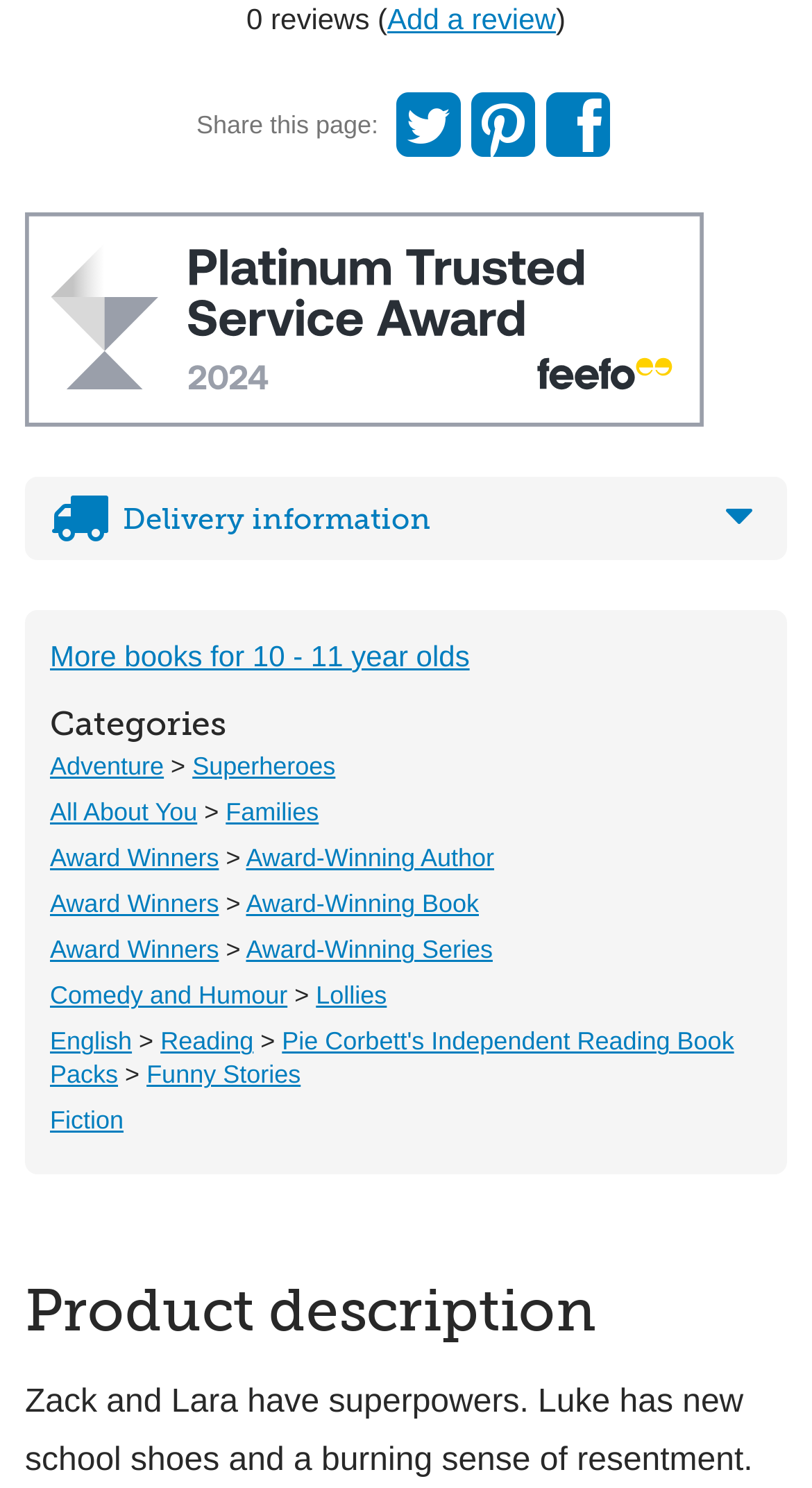Analyze the image and answer the question with as much detail as possible: 
How many reviews are there for this product?

I found the text '0 reviews (' at the top of the page, which indicates that there are no reviews for this product.